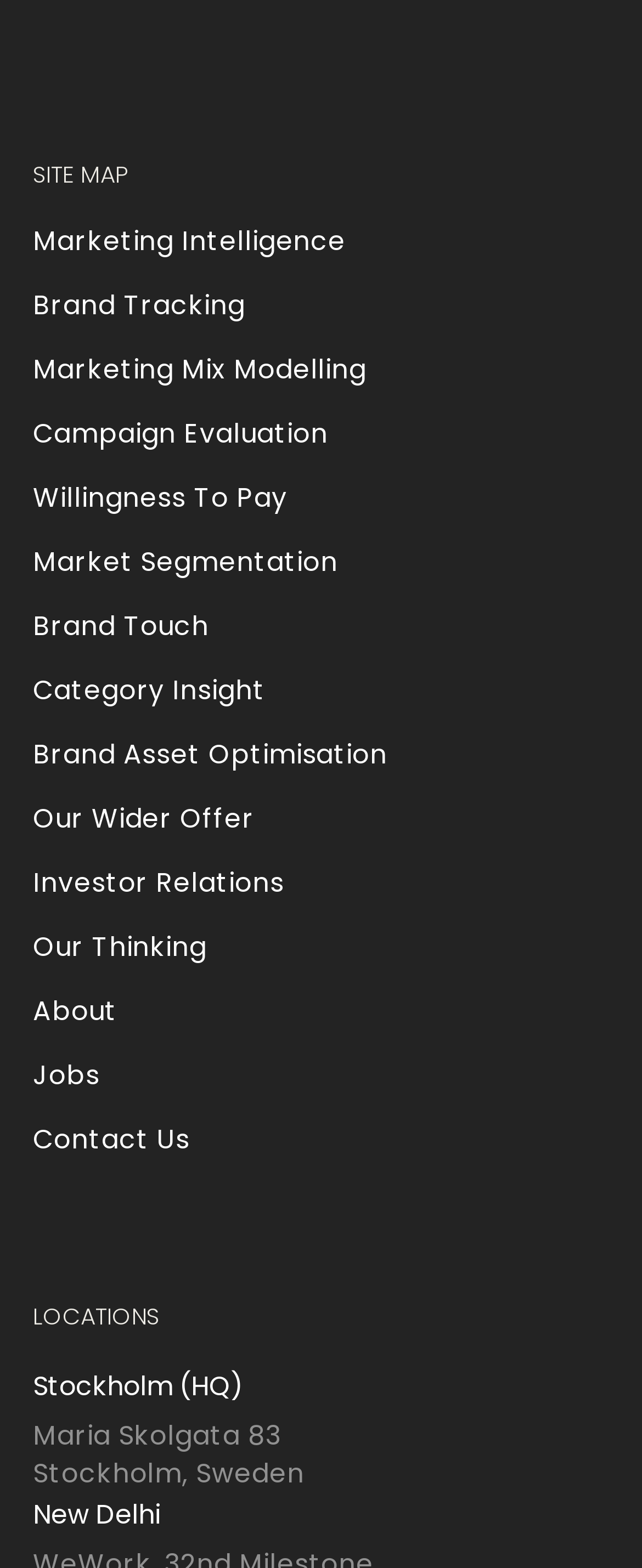Answer the question below using just one word or a short phrase: 
What is the address of the Stockholm location?

Maria Skolgata 83